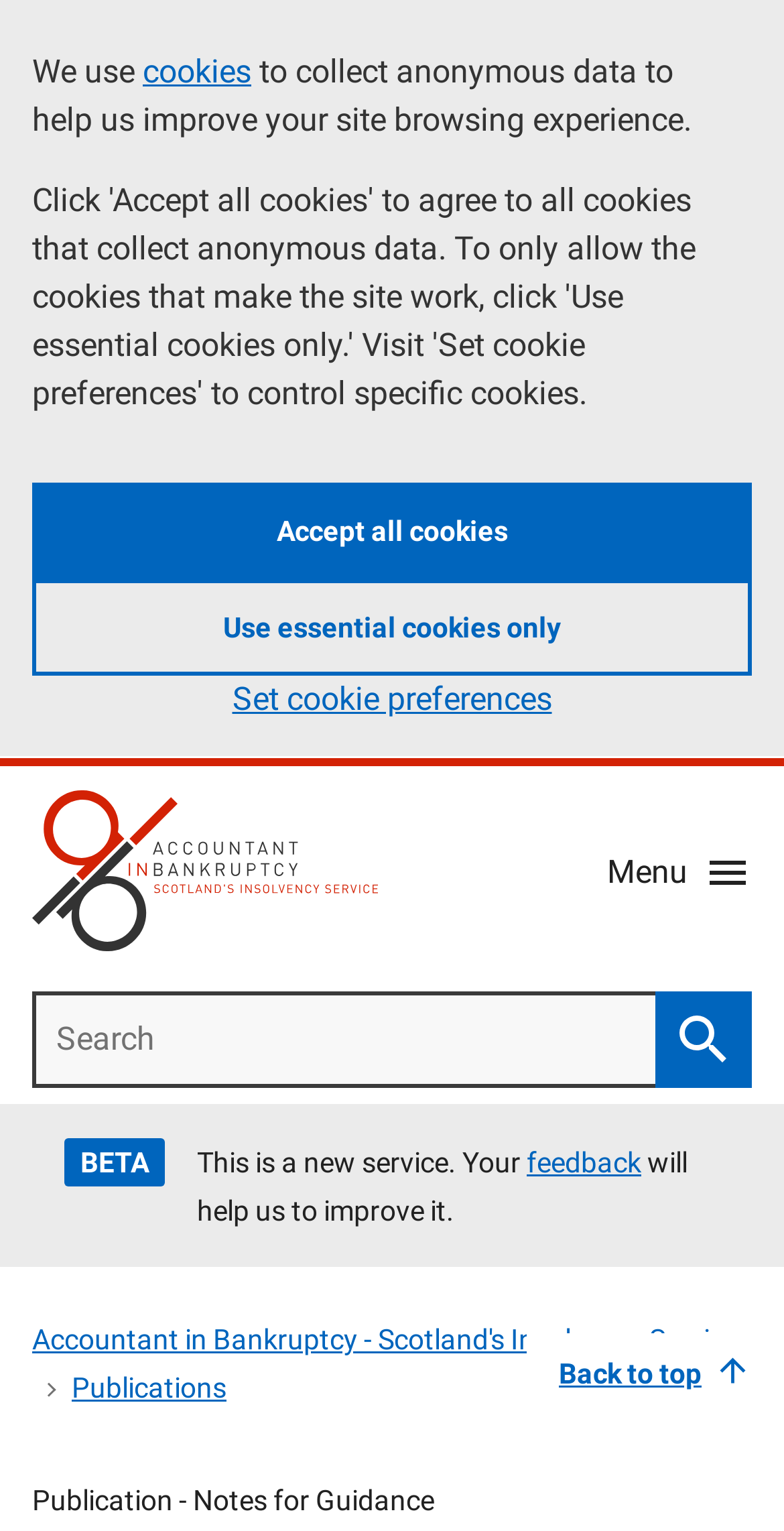Extract the main title from the webpage.

Notes for Guidance - Bankruptcy (Scotland) Act 2016 (as amended)